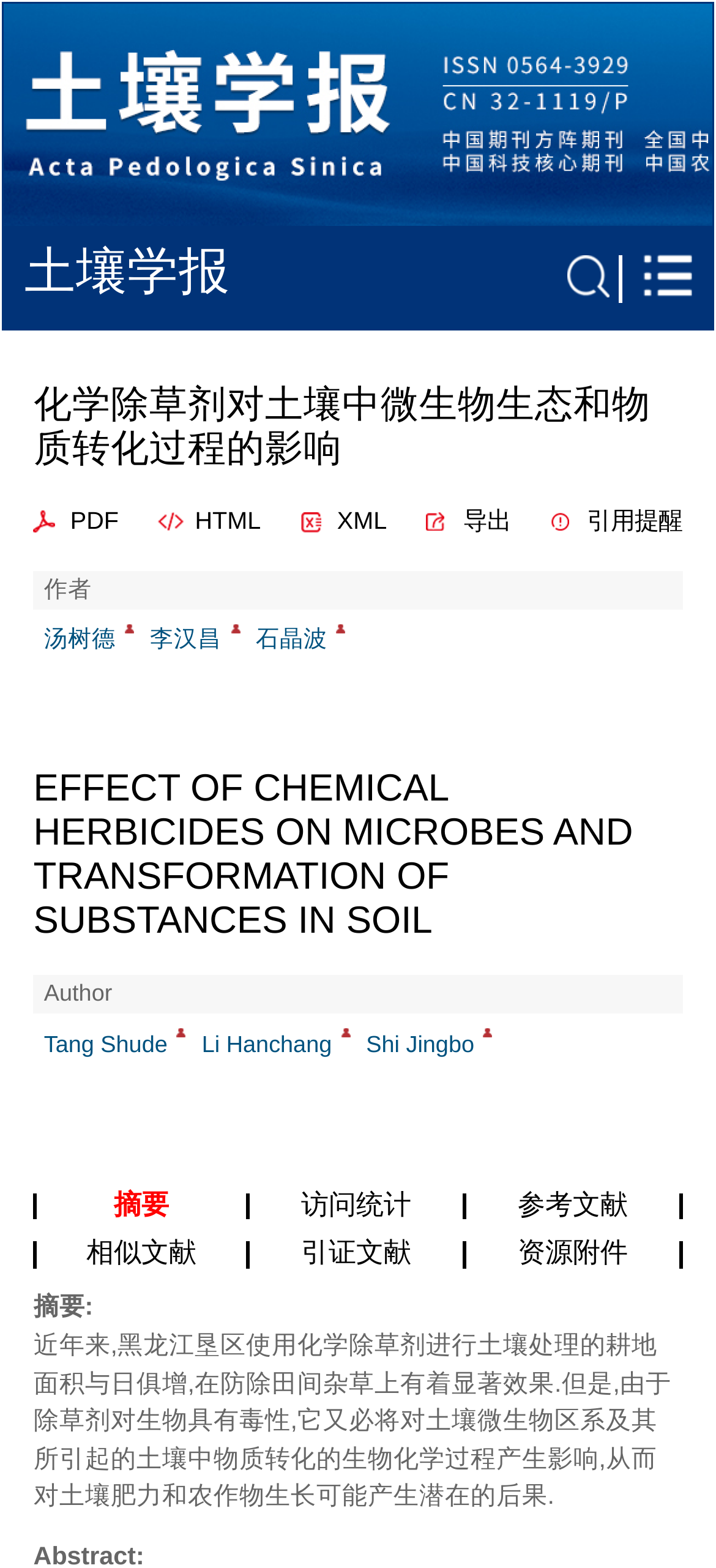Find the bounding box coordinates of the element you need to click on to perform this action: 'View PDF'. The coordinates should be represented by four float values between 0 and 1, in the format [left, top, right, bottom].

[0.047, 0.321, 0.166, 0.344]